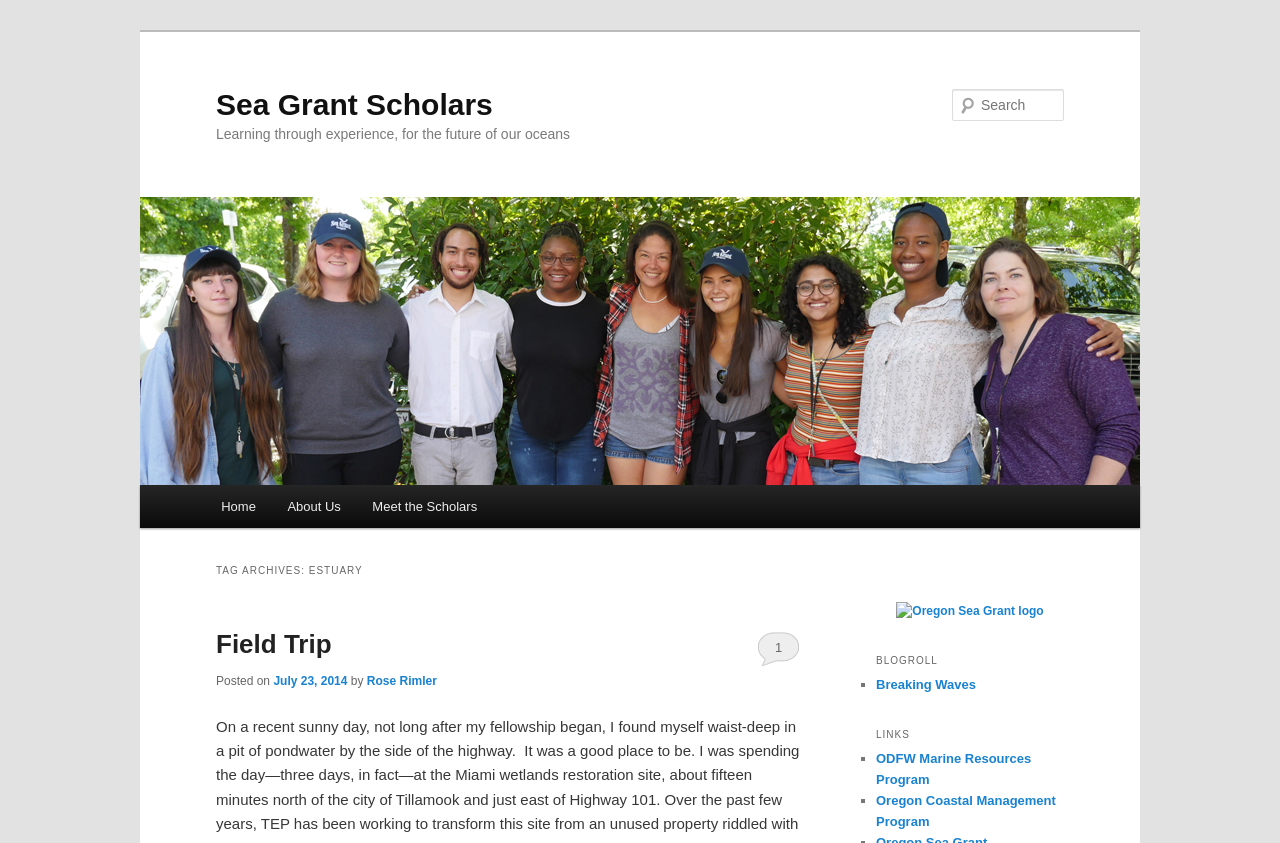What is the main title displayed on this webpage?

Sea Grant Scholars